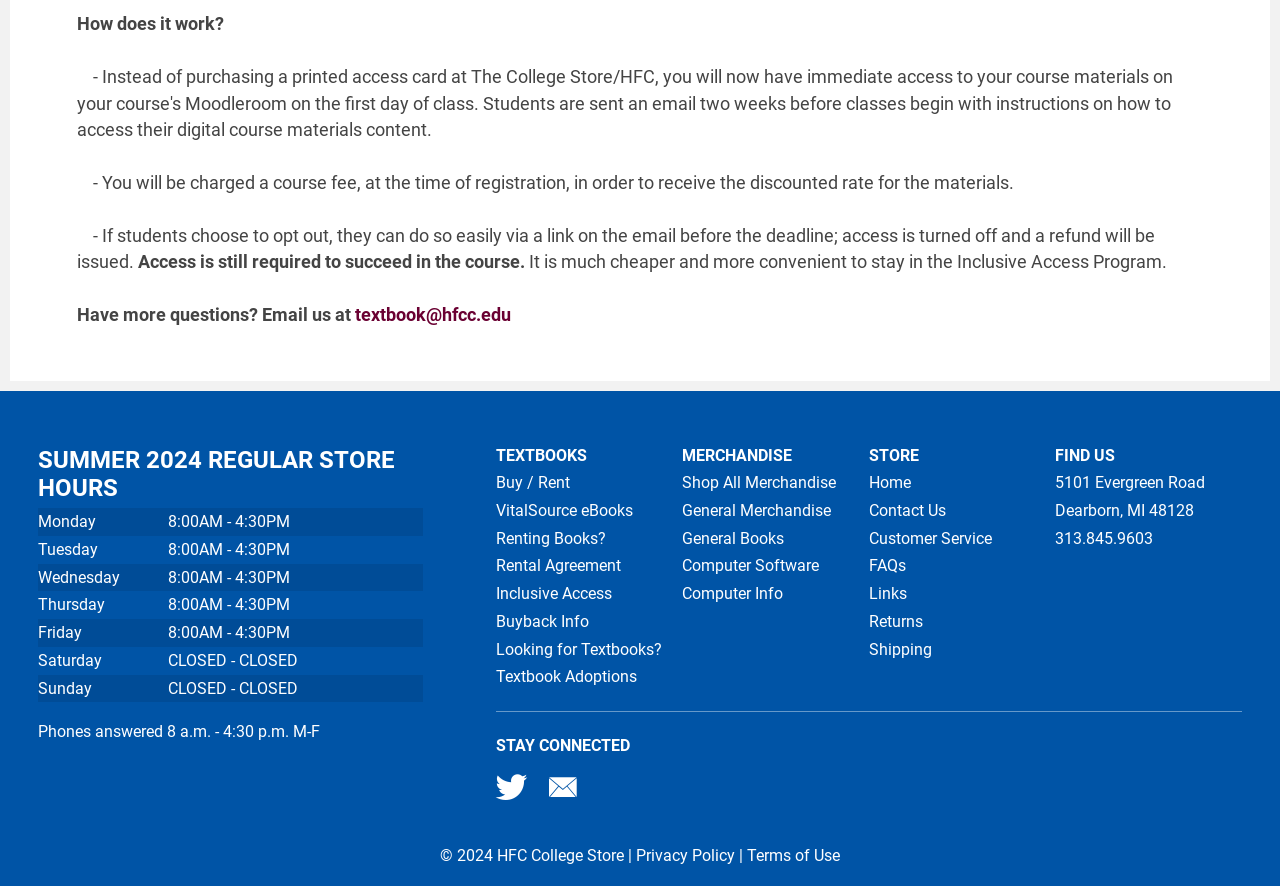Provide the bounding box coordinates of the HTML element this sentence describes: "Returns".

[0.679, 0.686, 0.813, 0.717]